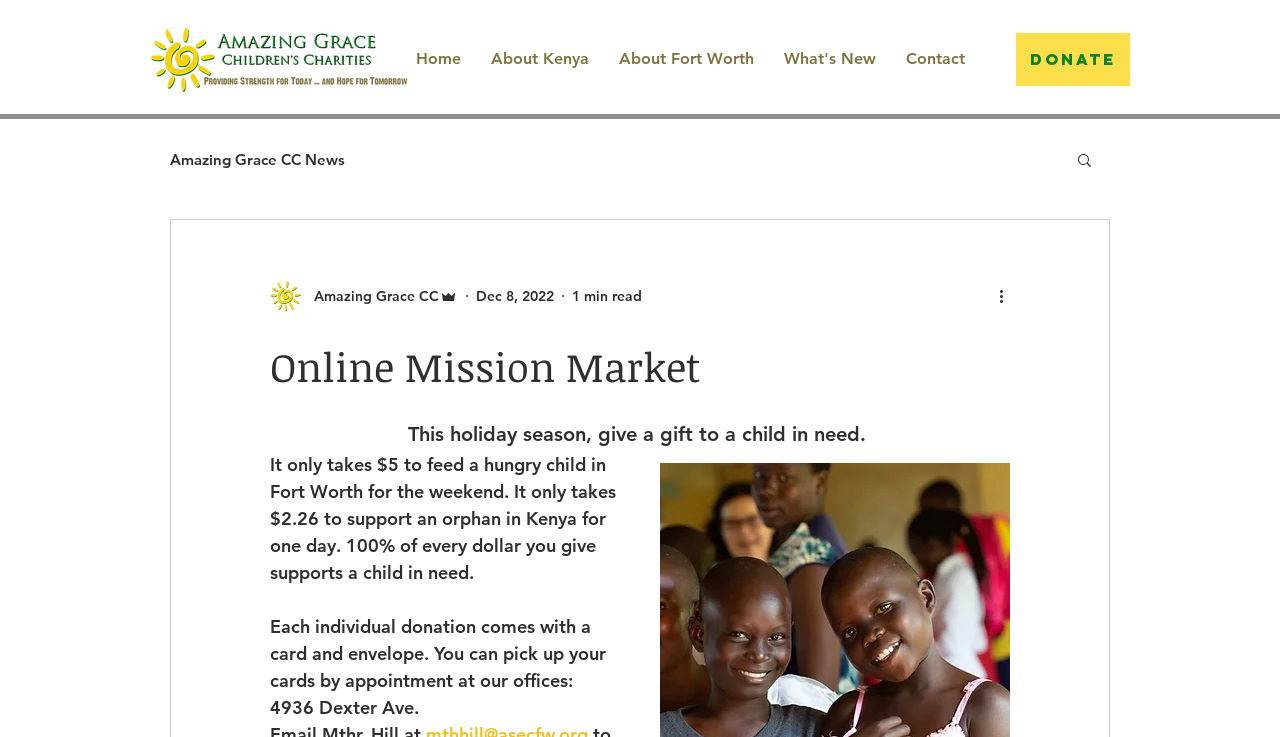What is the date of the latest article?
Using the image as a reference, deliver a detailed and thorough answer to the question.

I found the answer by looking at the generic element 'Dec 8, 2022' which is a part of the navigation 'blog' section. This element is likely to be the date of the latest article as it is displayed along with the article title and other metadata.